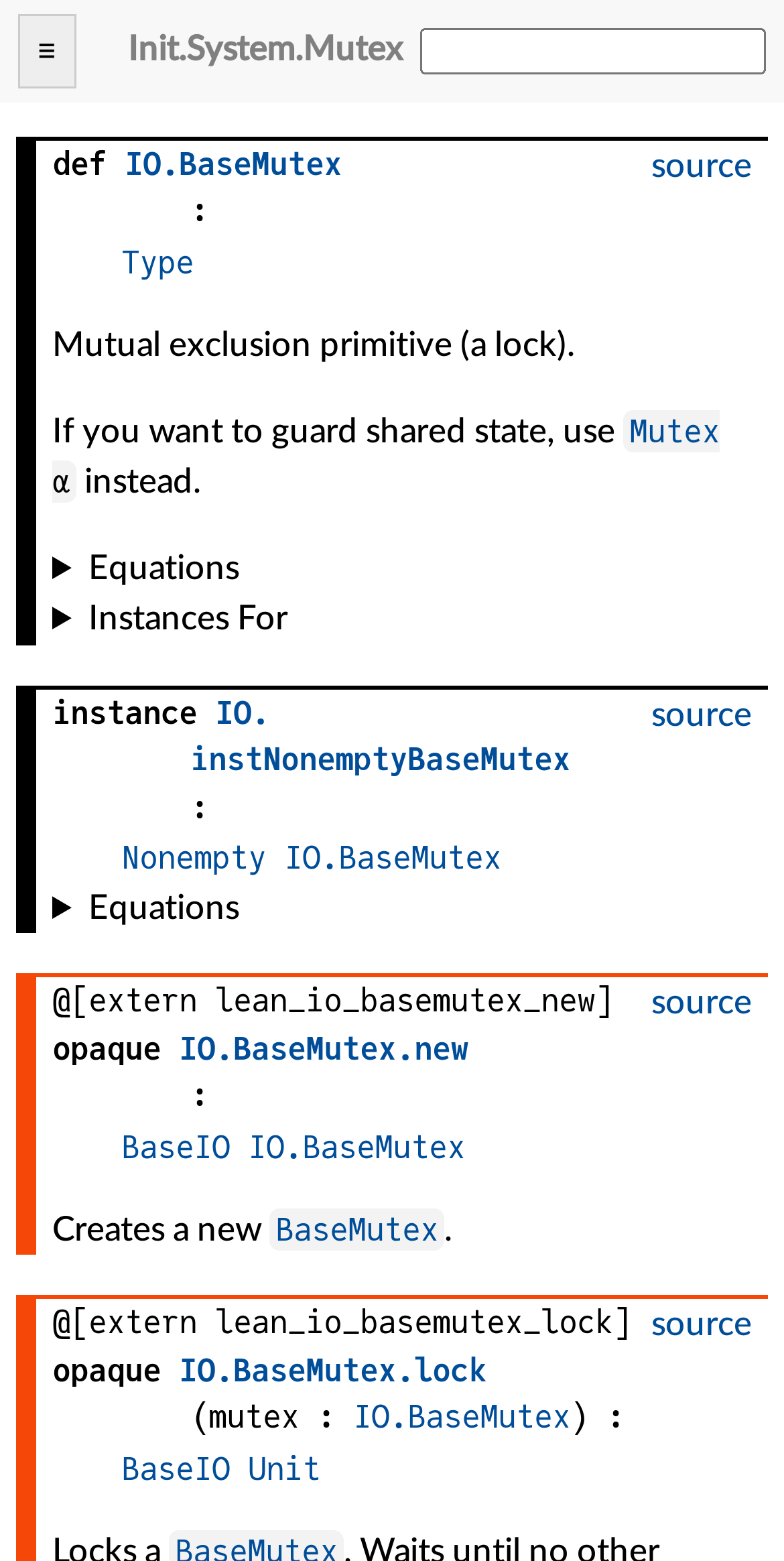What is the return type of the 'new' method in IO.BaseMutex?
Kindly answer the question with as much detail as you can.

From the webpage, we can see that the 'new' method in IO.BaseMutex returns an object of type BaseIO, as indicated by the link to IO.BaseMutex.new and the static text 'Creates a new'.